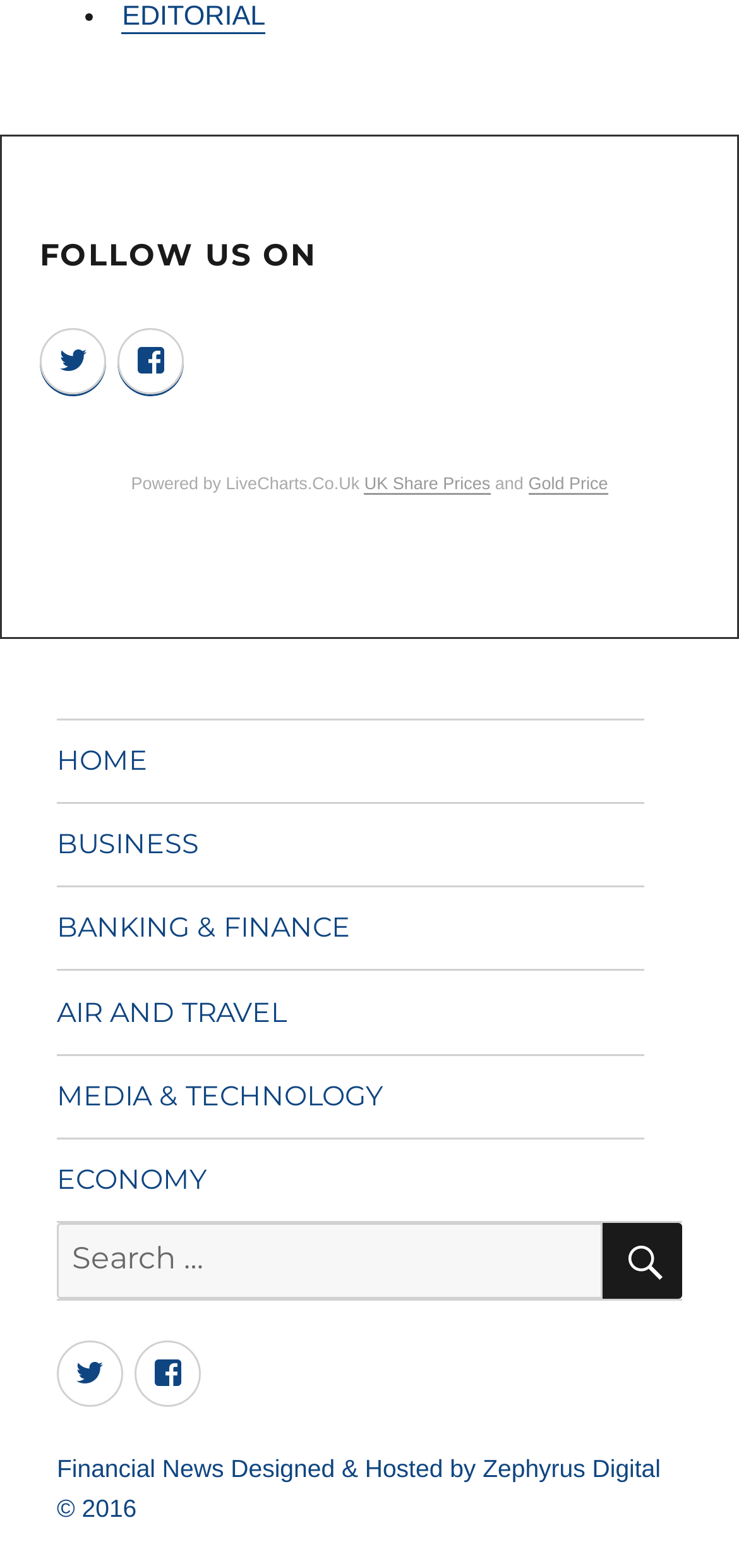Please determine the bounding box coordinates of the element's region to click in order to carry out the following instruction: "View Financial News". The coordinates should be four float numbers between 0 and 1, i.e., [left, top, right, bottom].

[0.077, 0.928, 0.303, 0.946]